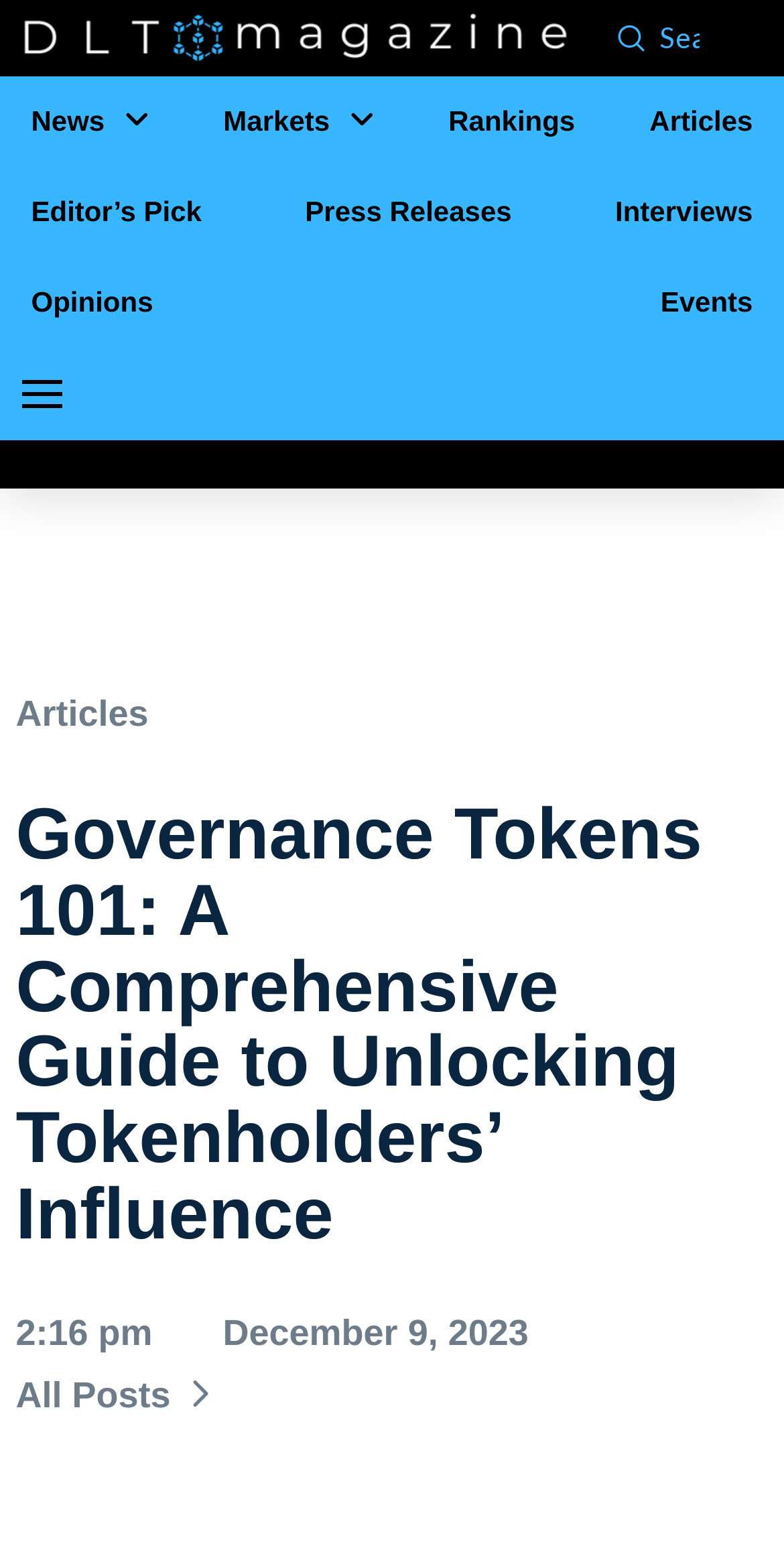What is the date of the latest article?
Offer a detailed and exhaustive answer to the question.

I looked at the date stamp of the latest article, which is displayed below the article title, and it says 'December 9, 2023'.